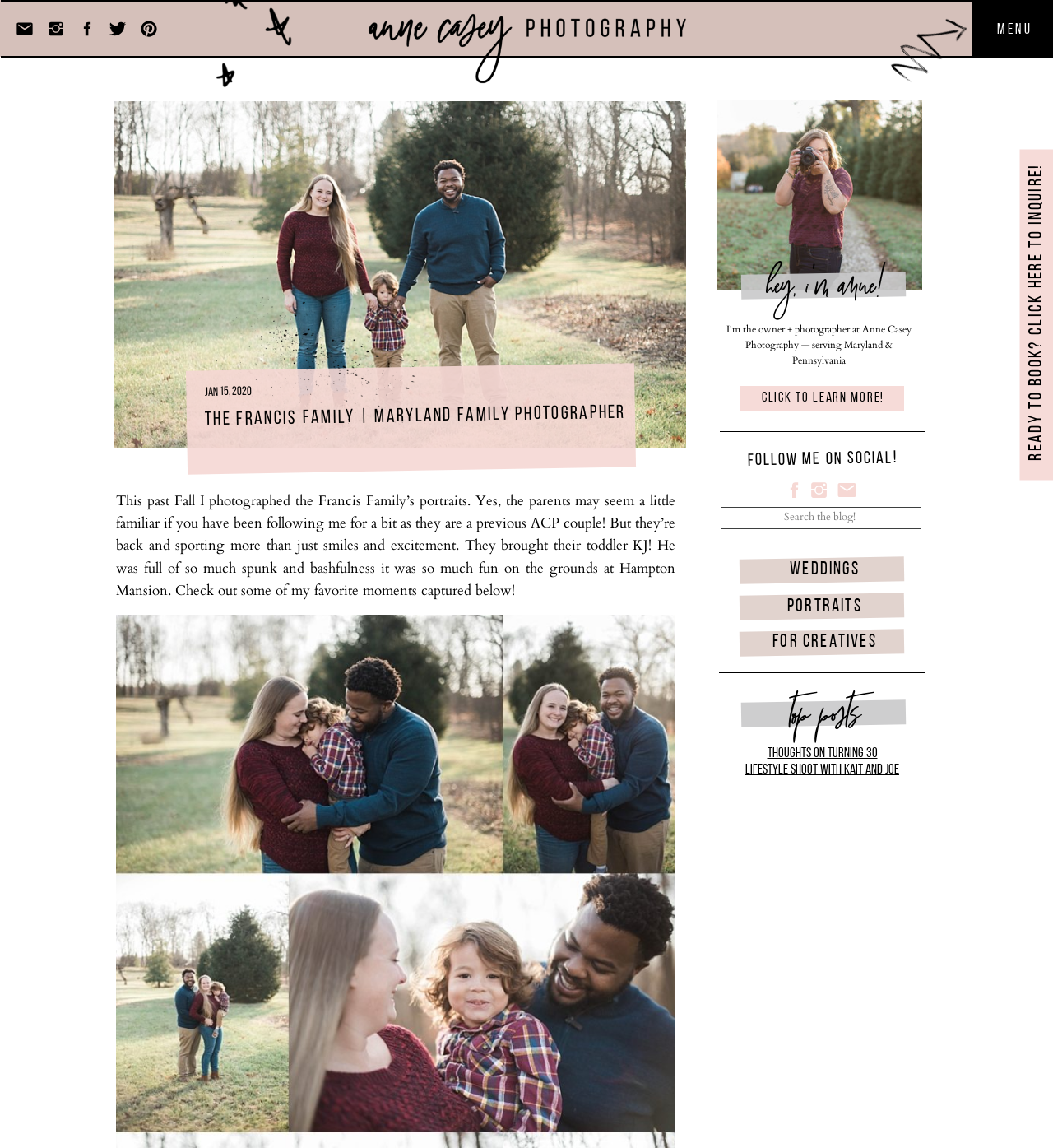Respond to the question below with a single word or phrase:
What is the location of the photo shoot?

Hampton Mansion